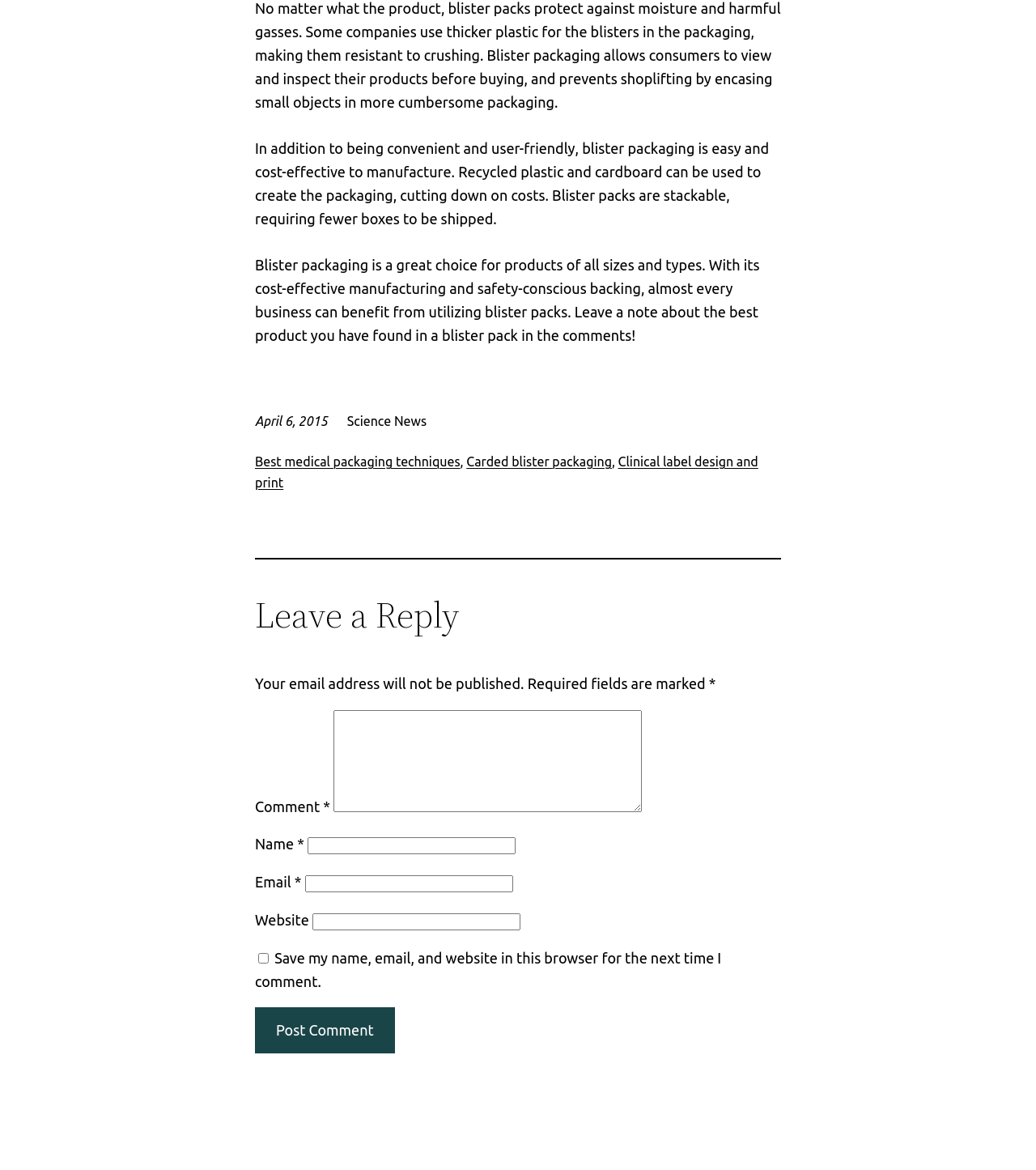What is the purpose of the comment section?
Please provide a comprehensive answer based on the contents of the image.

The purpose of the comment section can be determined by reading the heading element 'Leave a Reply' and the static text elements that describe the fields required to leave a comment, such as name, email, and website.